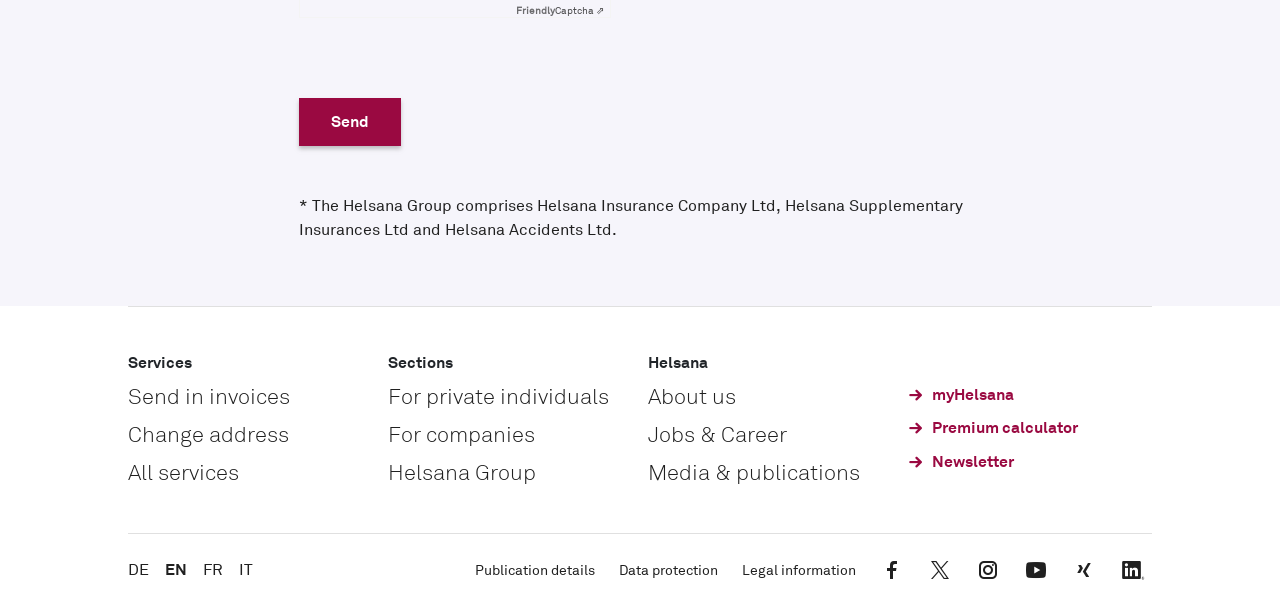Answer the question below in one word or phrase:
What is the 'myHelsana' link for?

Access to personal account